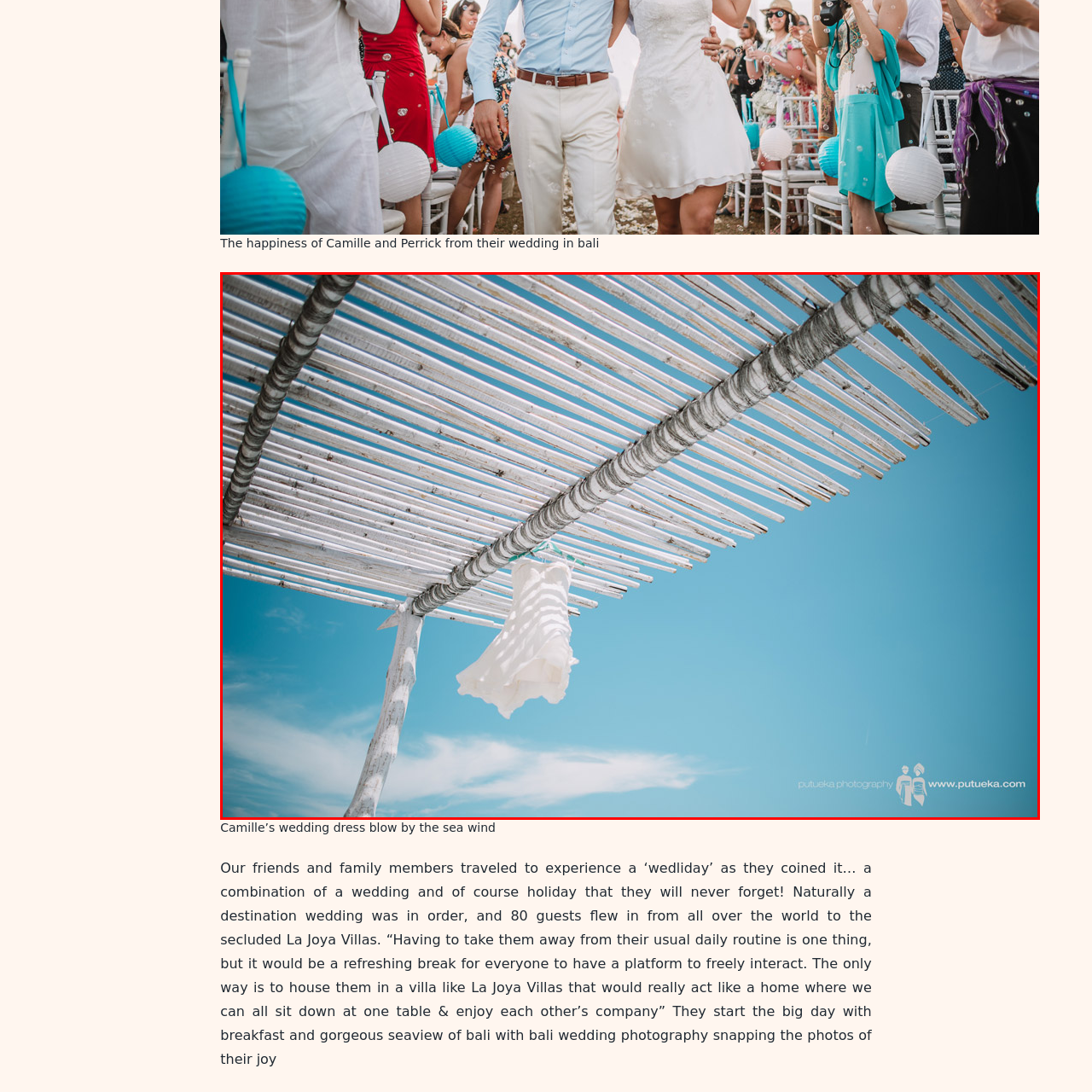Write a comprehensive caption detailing the image within the red boundary.

The image captures a delicate wedding dress elegantly suspended from a rustic wooden structure, gently swaying in the breeze. The ethereal white fabric contrasts beautifully against the bright blue sky, suggesting a serene, picturesque location. This scene evokes the essence of a destination wedding, where the natural beauty of the surroundings enhances the celebratory atmosphere. It reflects the joy and excitement of the couple and their guests, who have traveled from around the world to partake in a unique 'wedliday' experience. The wedding, held at the stunning La Joya Villas in Bali, promises unforgettable moments filled with love and connection among friends and family. The dress, caught in the wind, symbolizes the anticipation of the special day ahead, adorned with memories and the promise of happiness.